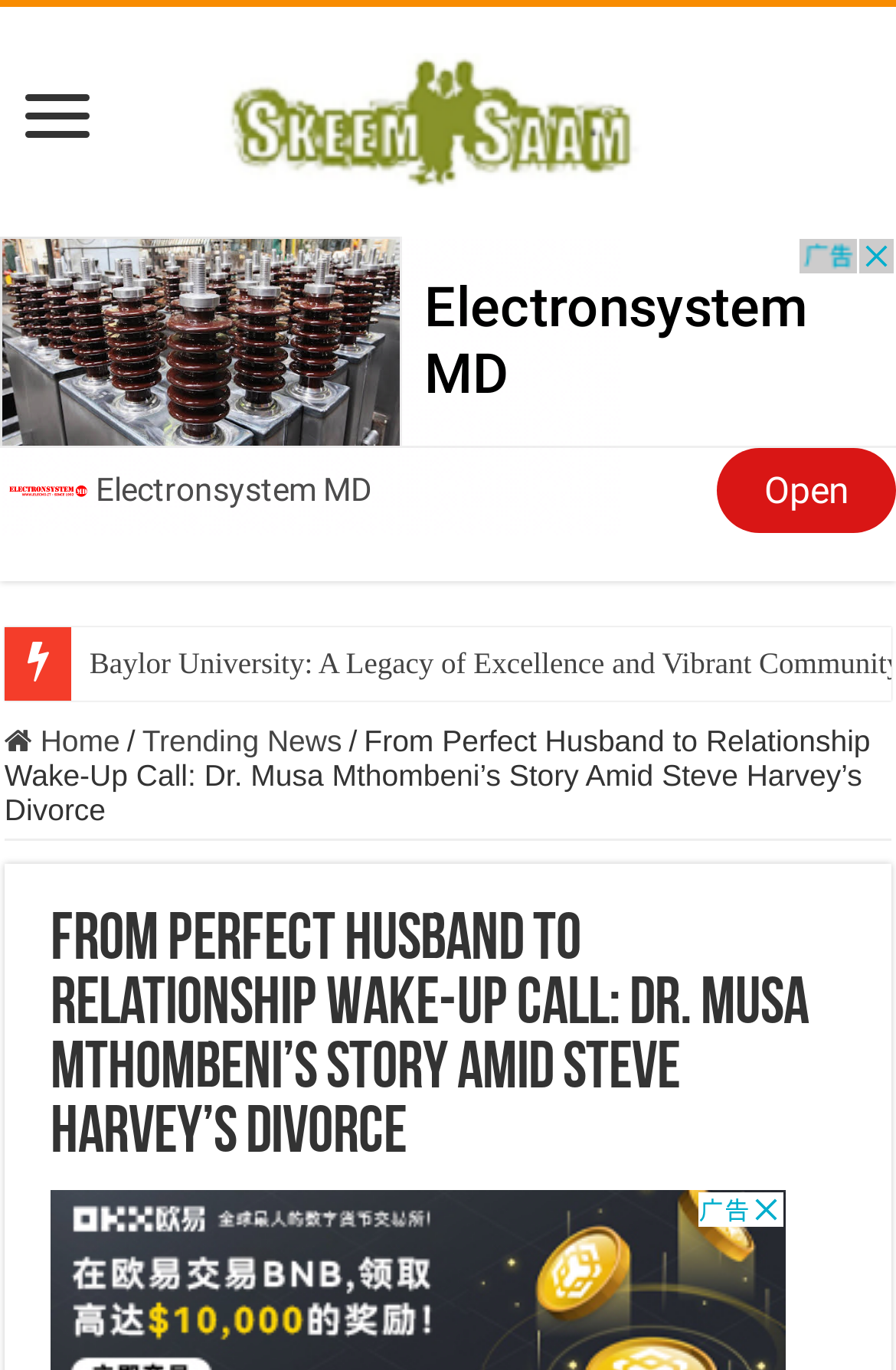Use the information in the screenshot to answer the question comprehensively: How many links are there in the top navigation?

I counted the number of links in the top navigation by examining the links 'Home', '/' and 'Trending News'. There are three links in total.